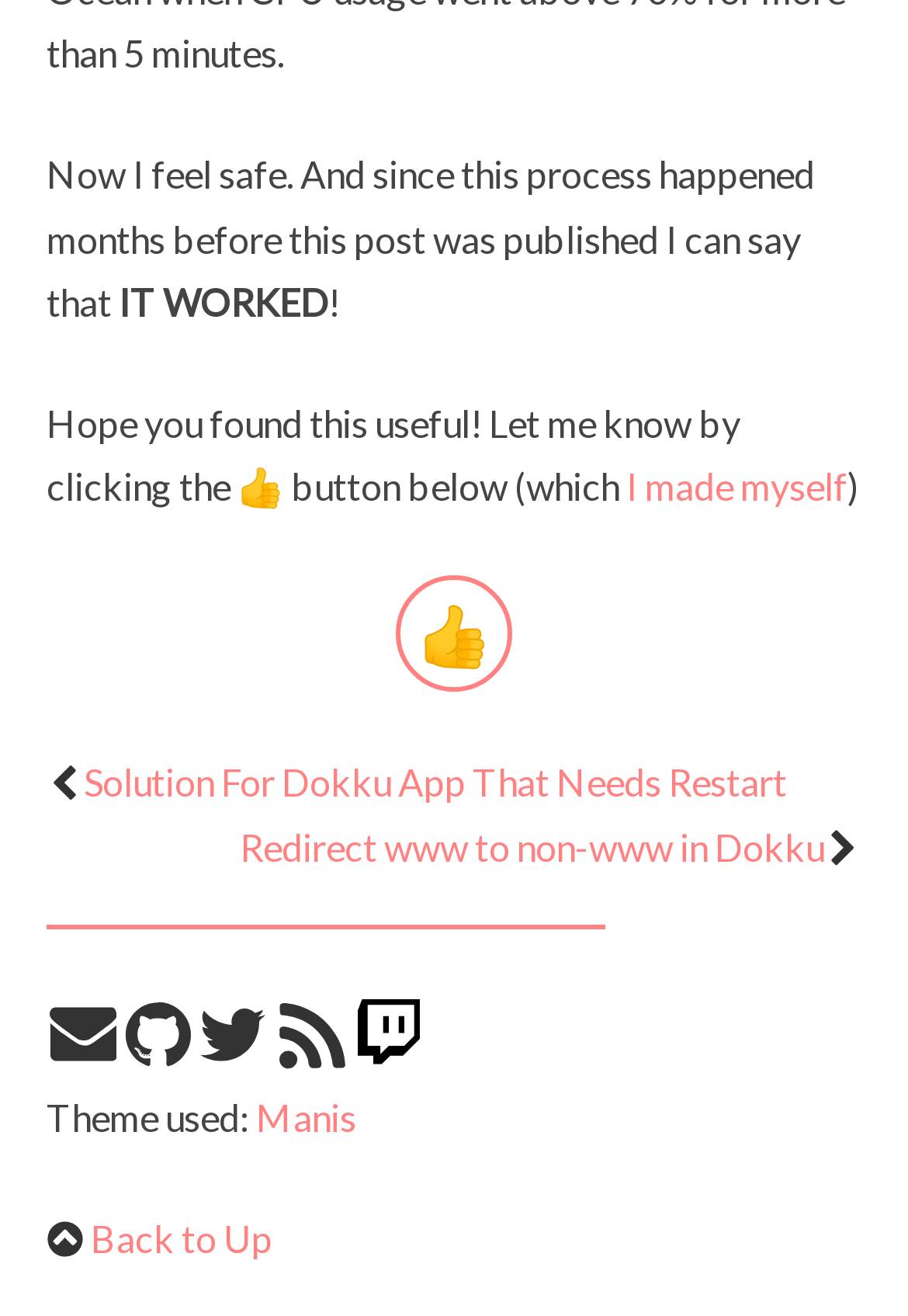How many social media links are there?
Look at the screenshot and respond with a single word or phrase.

5